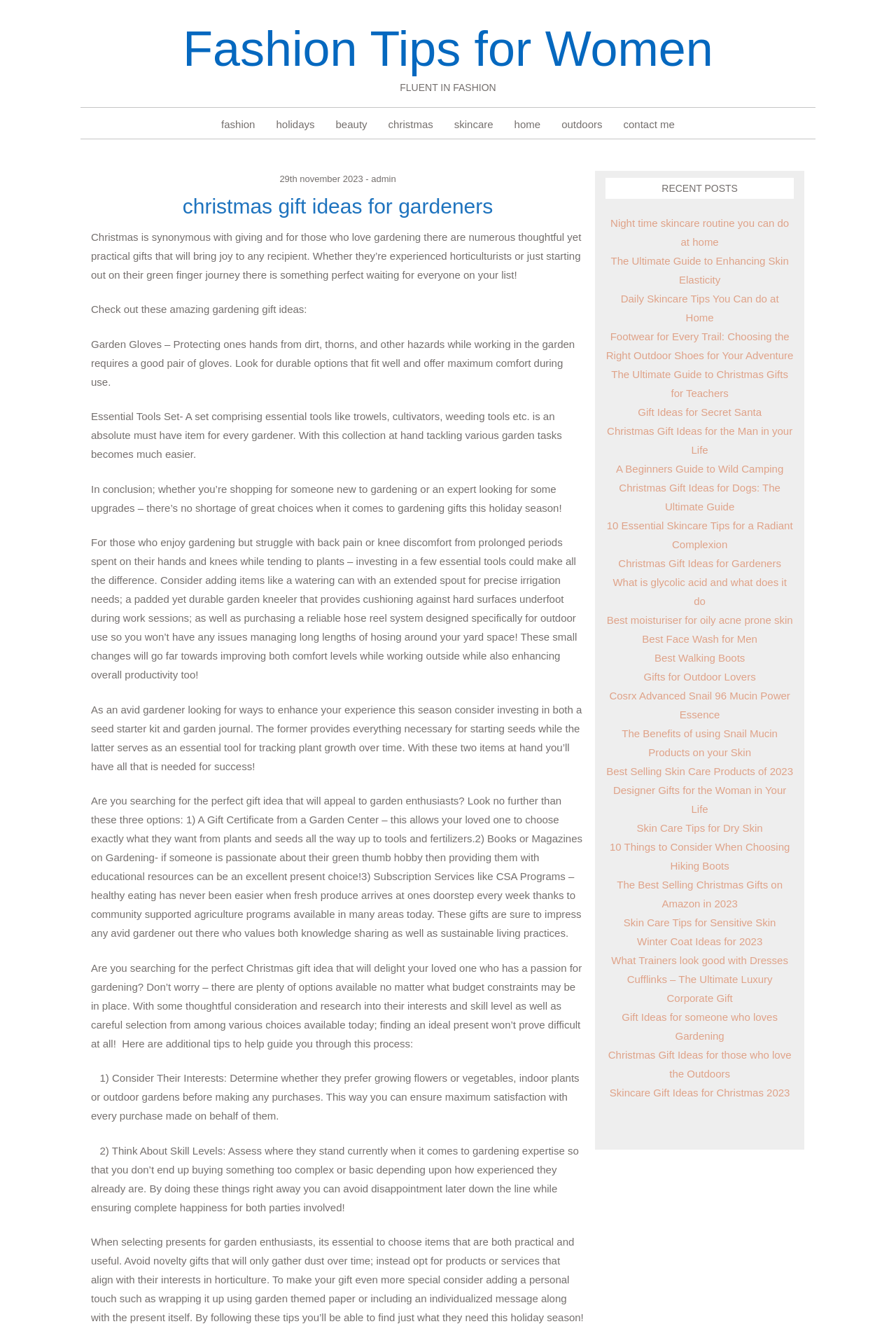Please identify the bounding box coordinates of the element that needs to be clicked to perform the following instruction: "read 'Christmas gift ideas for gardeners' heading".

[0.102, 0.147, 0.652, 0.163]